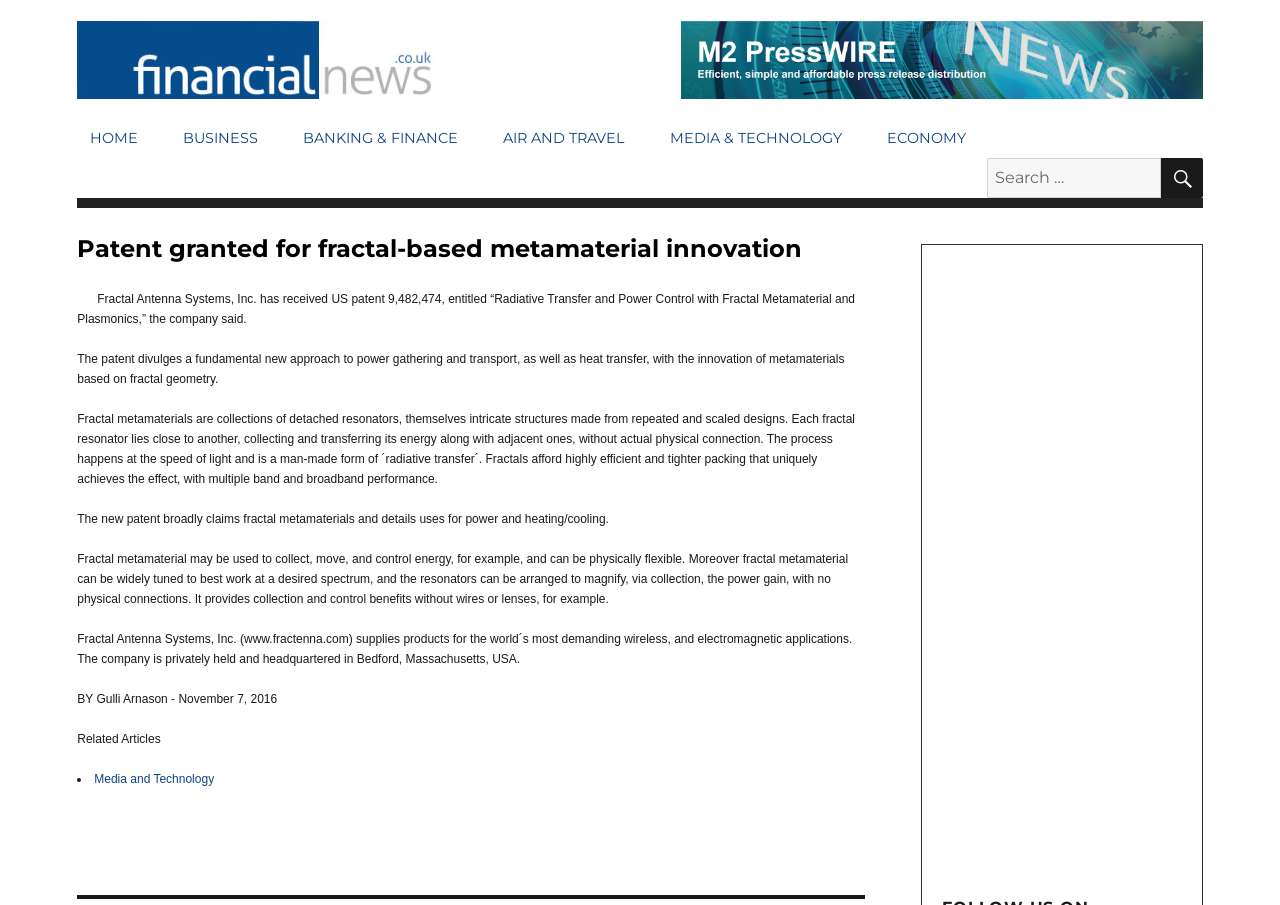What is the name of the author of the article?
Using the visual information, respond with a single word or phrase.

Gulli Arnason